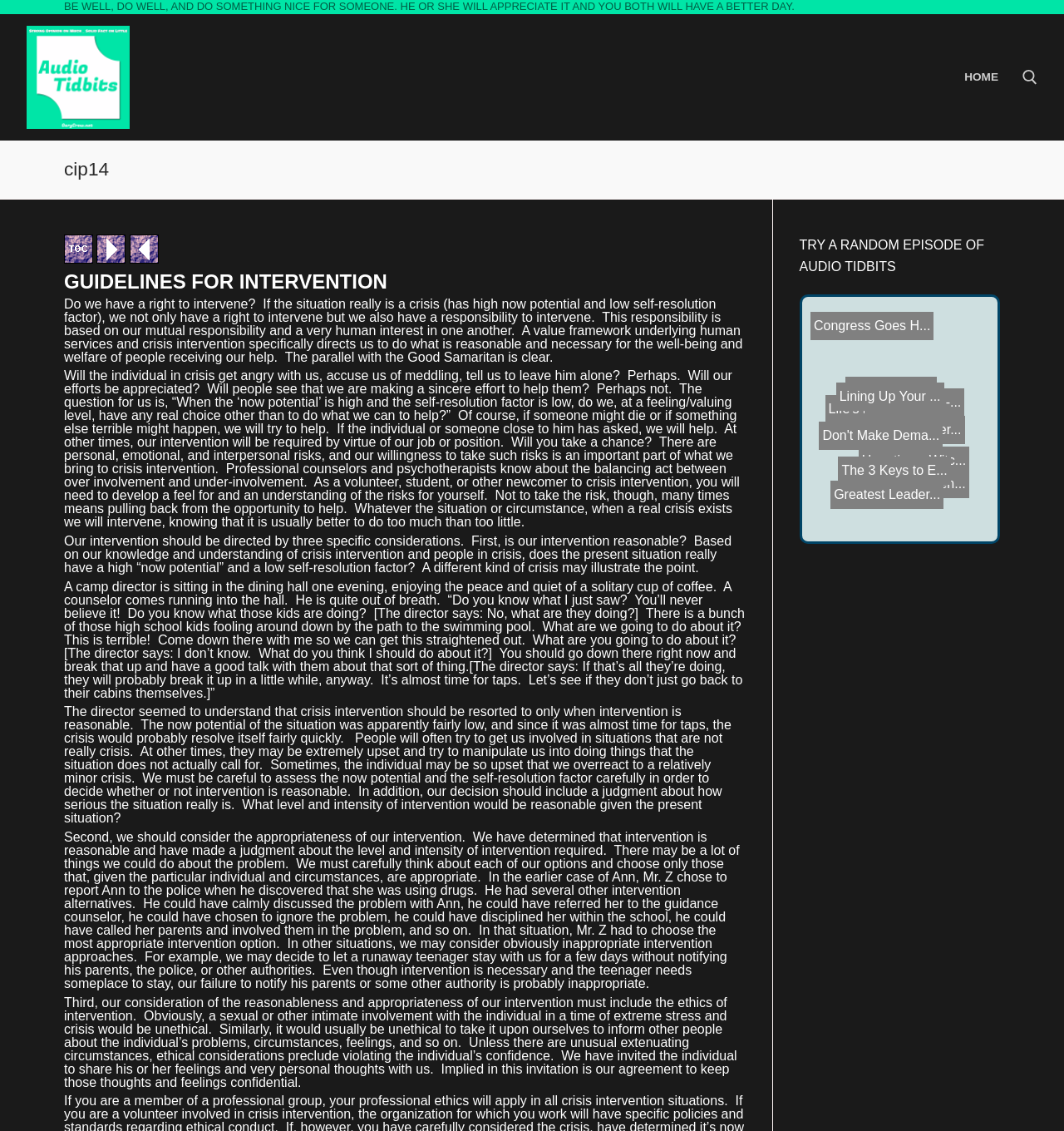How many links are available under the 'cip14' heading?
Give a one-word or short phrase answer based on the image.

14